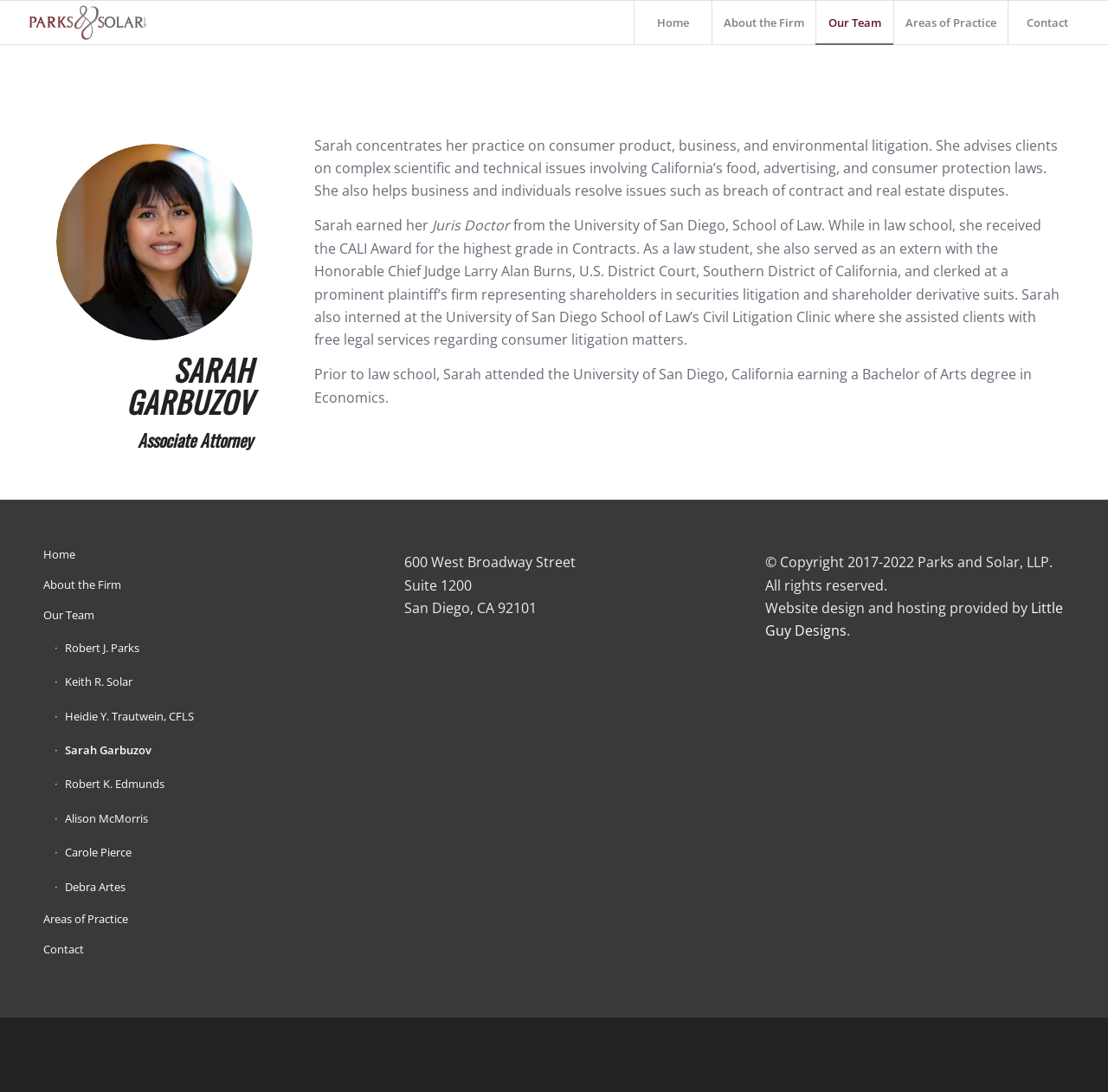Please identify the bounding box coordinates of the area I need to click to accomplish the following instruction: "Learn more about the firm".

[0.642, 0.001, 0.736, 0.04]